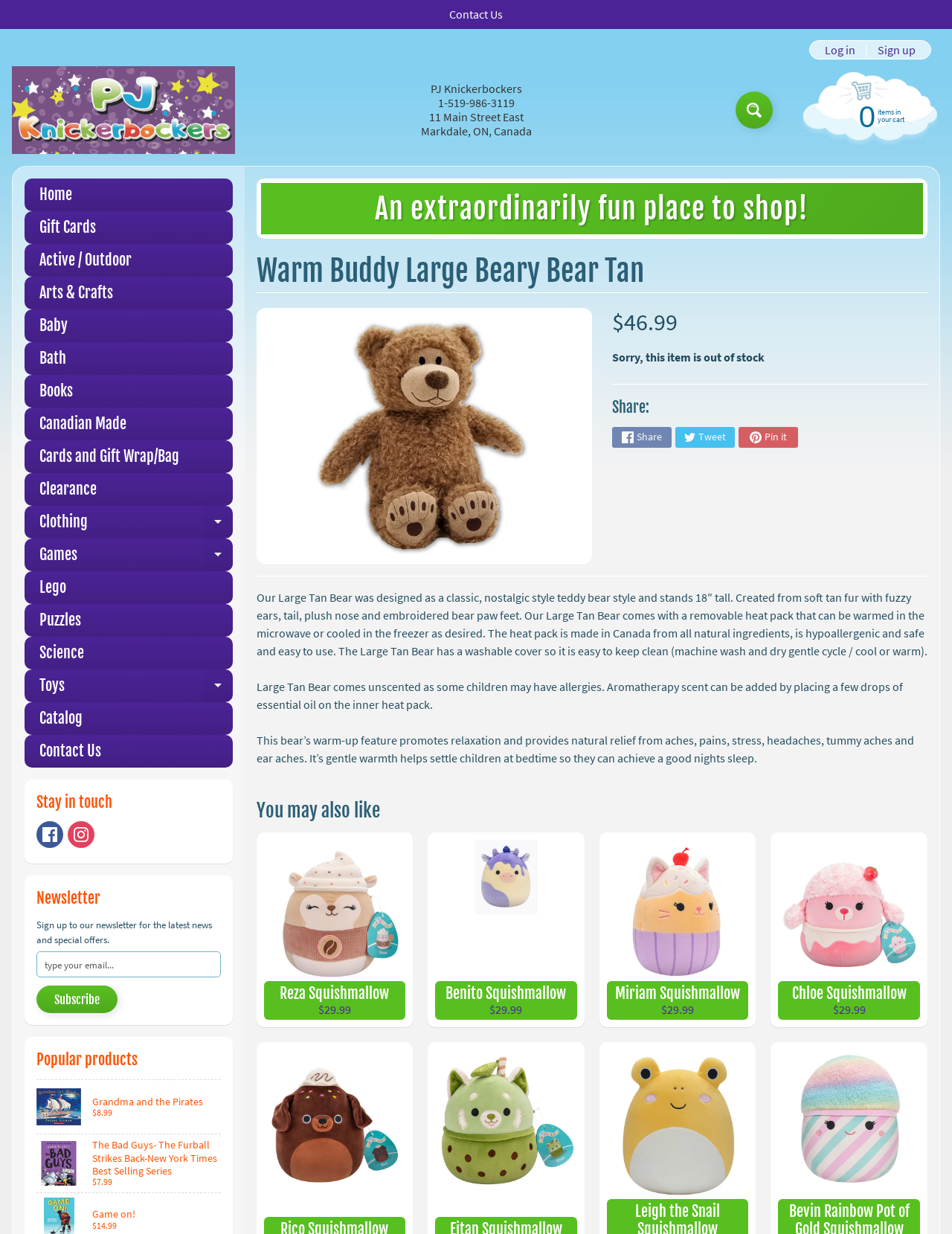Determine the bounding box coordinates of the region to click in order to accomplish the following instruction: "Subscribe to the newsletter". Provide the coordinates as four float numbers between 0 and 1, specifically [left, top, right, bottom].

[0.038, 0.799, 0.123, 0.821]